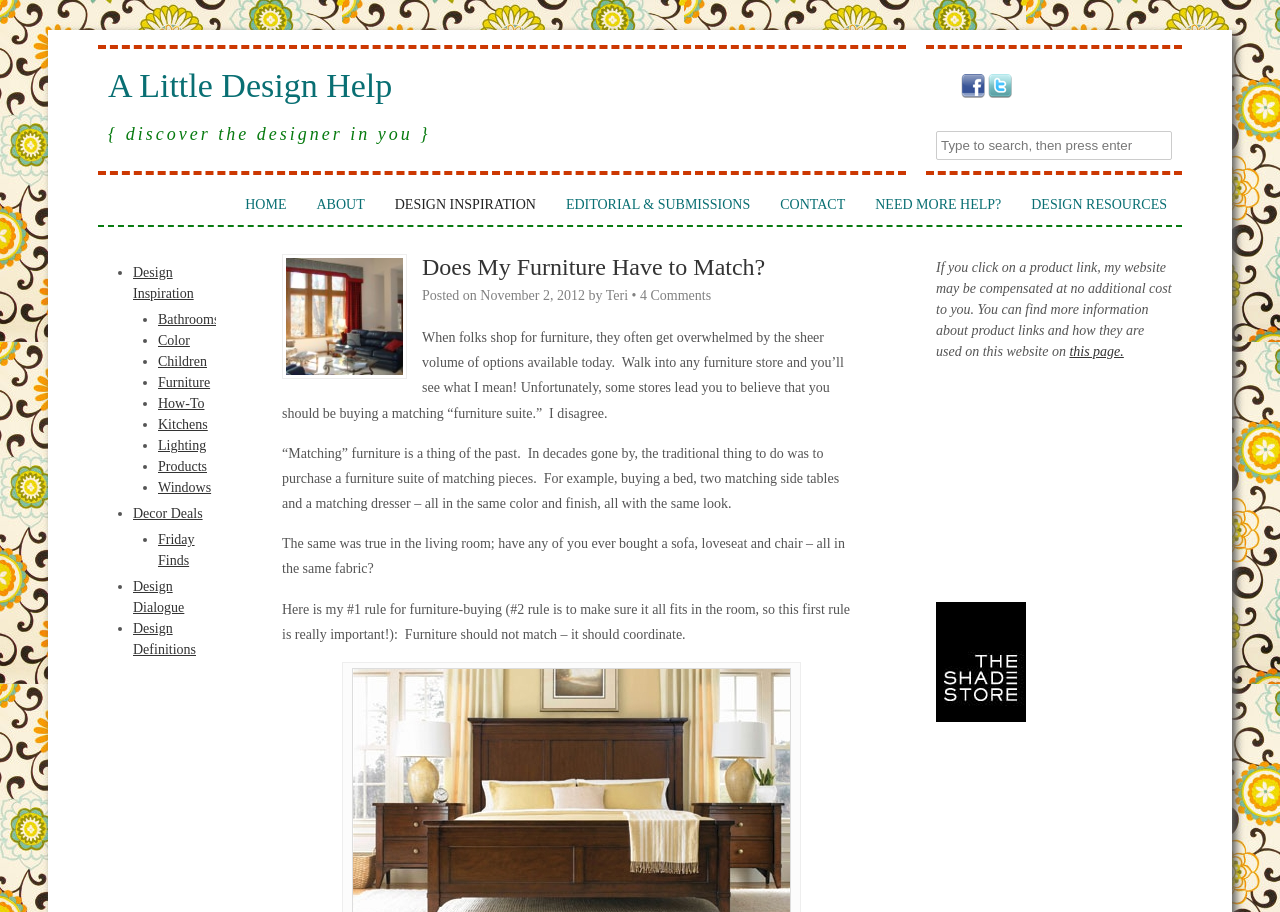Can you find and generate the webpage's heading?

Does My Furniture Have to Match?